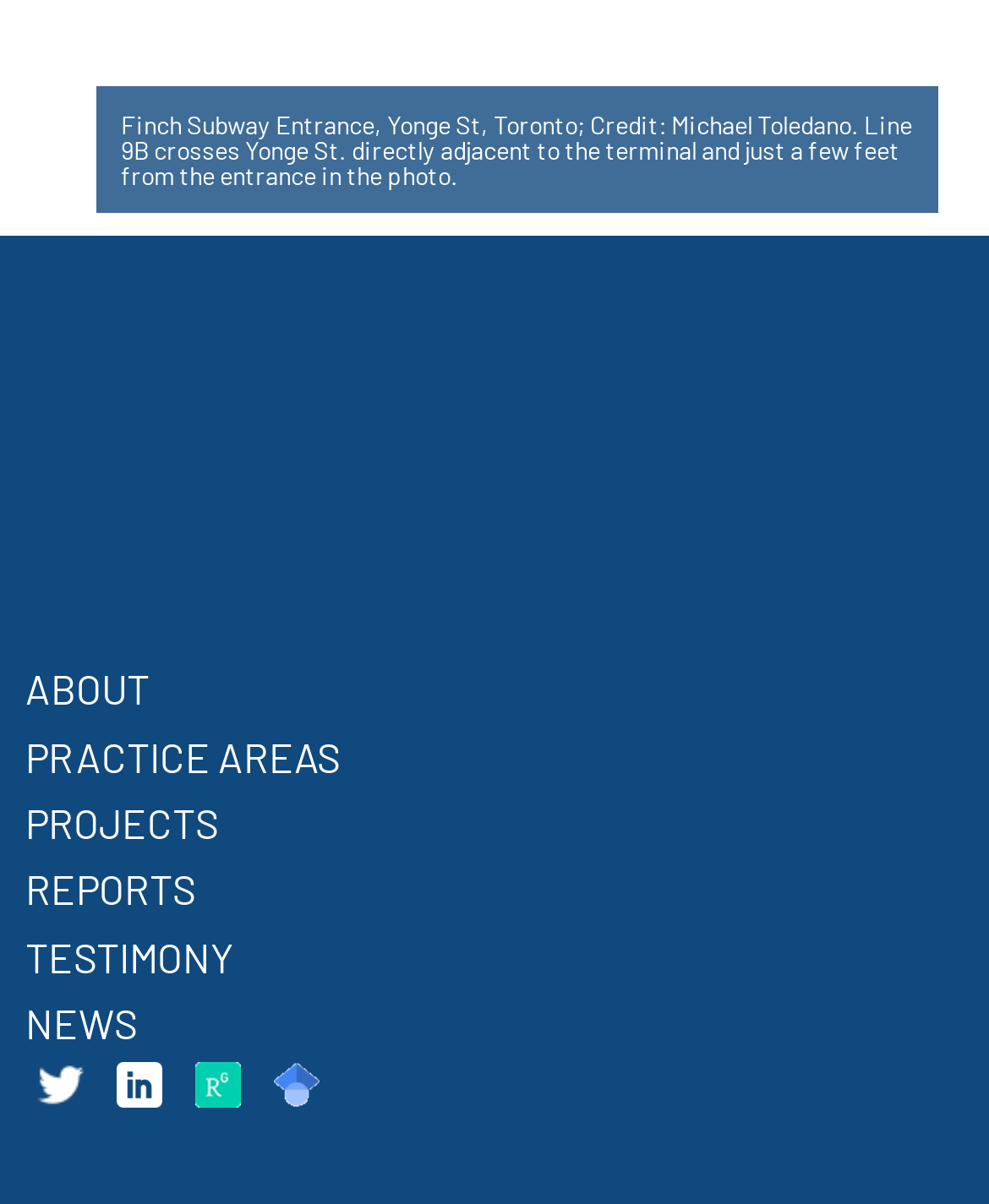What is the location of Finch Subway Entrance?
Your answer should be a single word or phrase derived from the screenshot.

Yonge St, Toronto